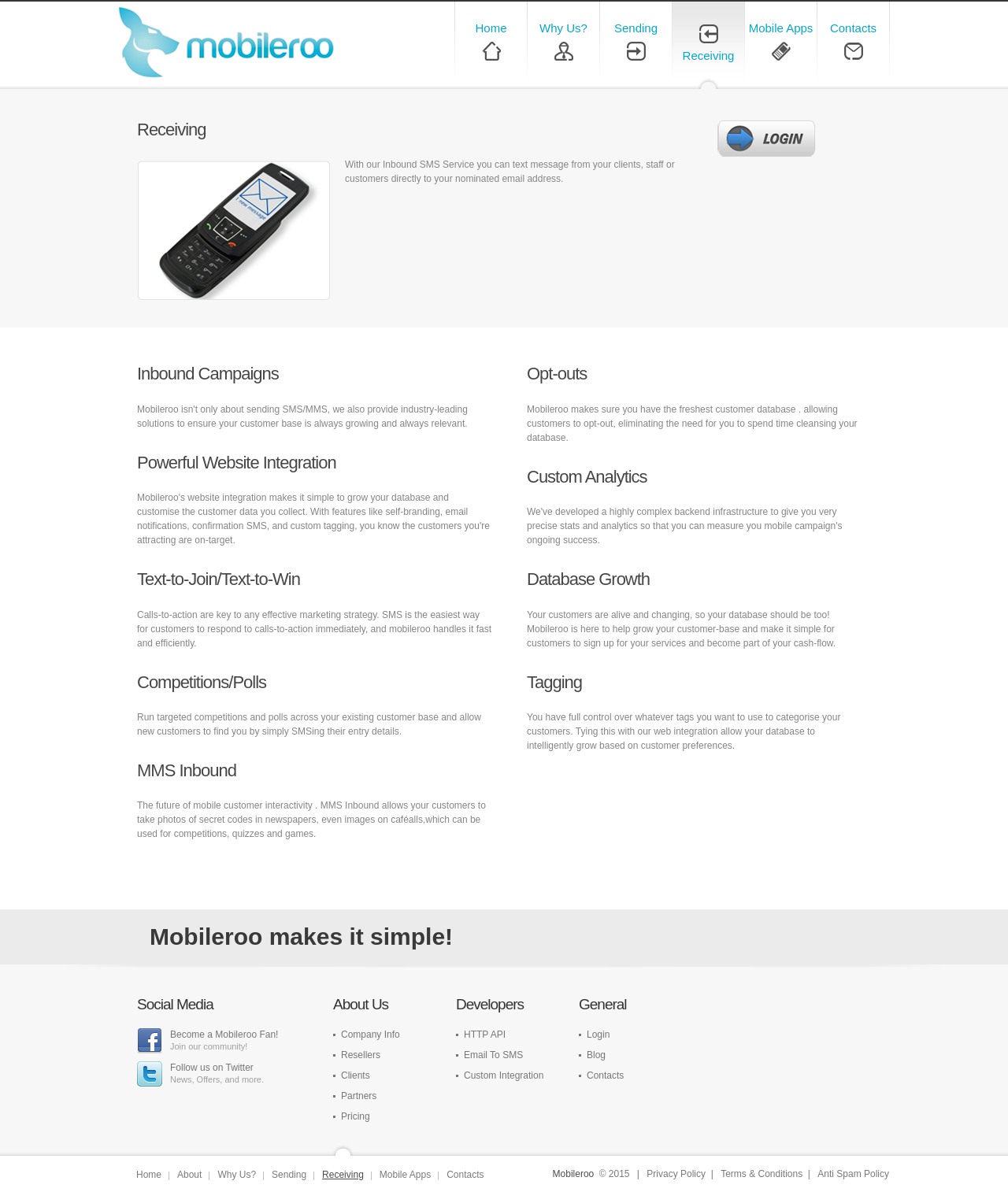What is the benefit of using Mobileroo for database growth?
Using the image, answer in one word or phrase.

Intelligent growth